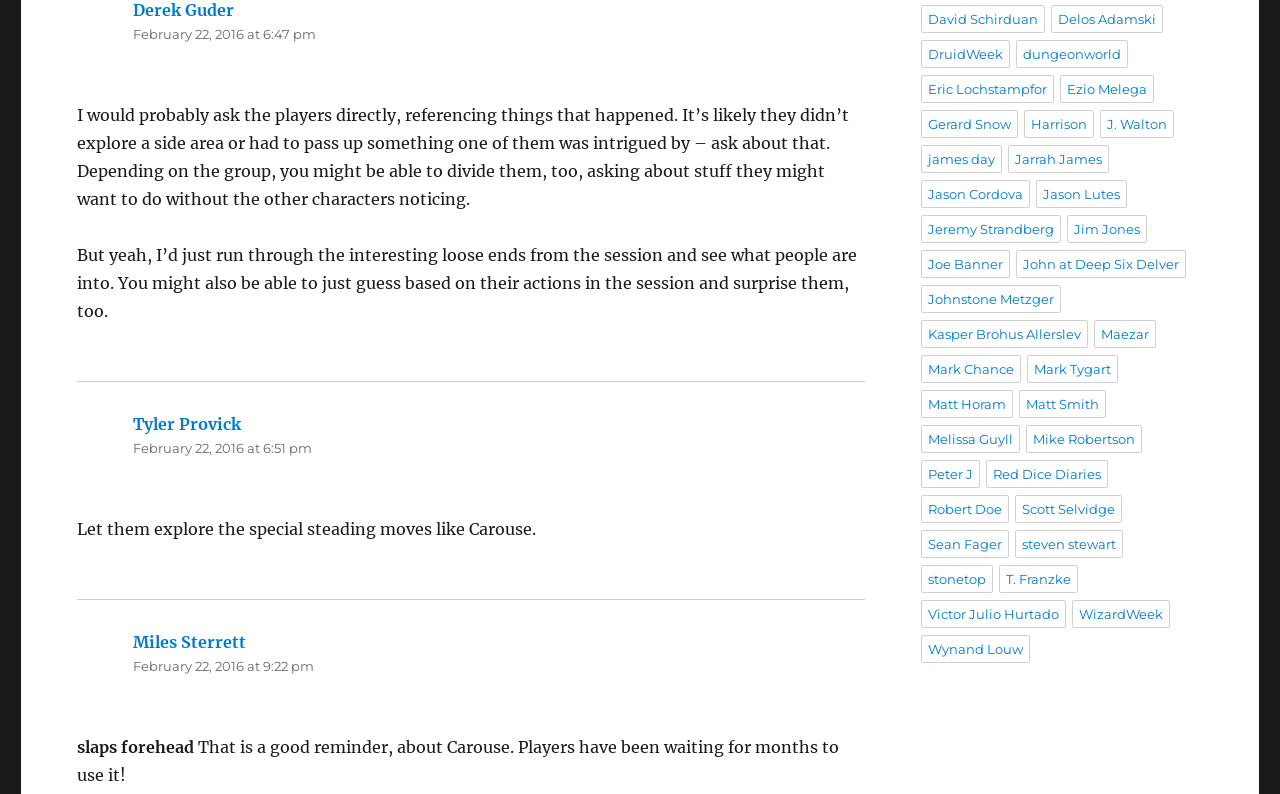Determine the bounding box coordinates of the section I need to click to execute the following instruction: "Click on the link to view David Schirduan's profile". Provide the coordinates as four float numbers between 0 and 1, i.e., [left, top, right, bottom].

[0.72, 0.007, 0.817, 0.042]